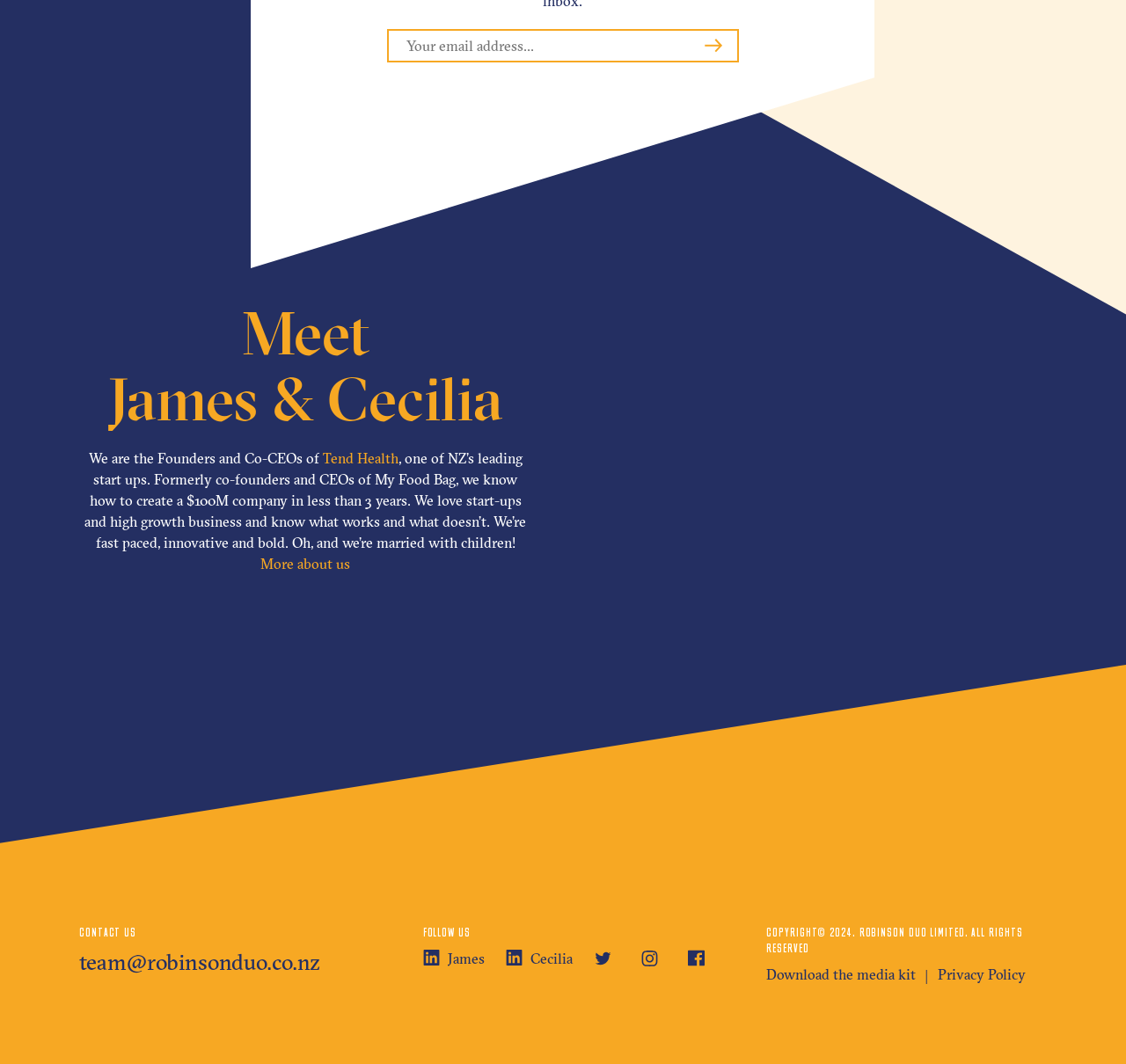What is the purpose of the 'Download the media kit' link?
Based on the image, answer the question with as much detail as possible.

The 'Download the media kit' link is likely provided for users to access and download the media kit of Robinson Duo Limited, which may contain information, images, or resources useful for media or press purposes.